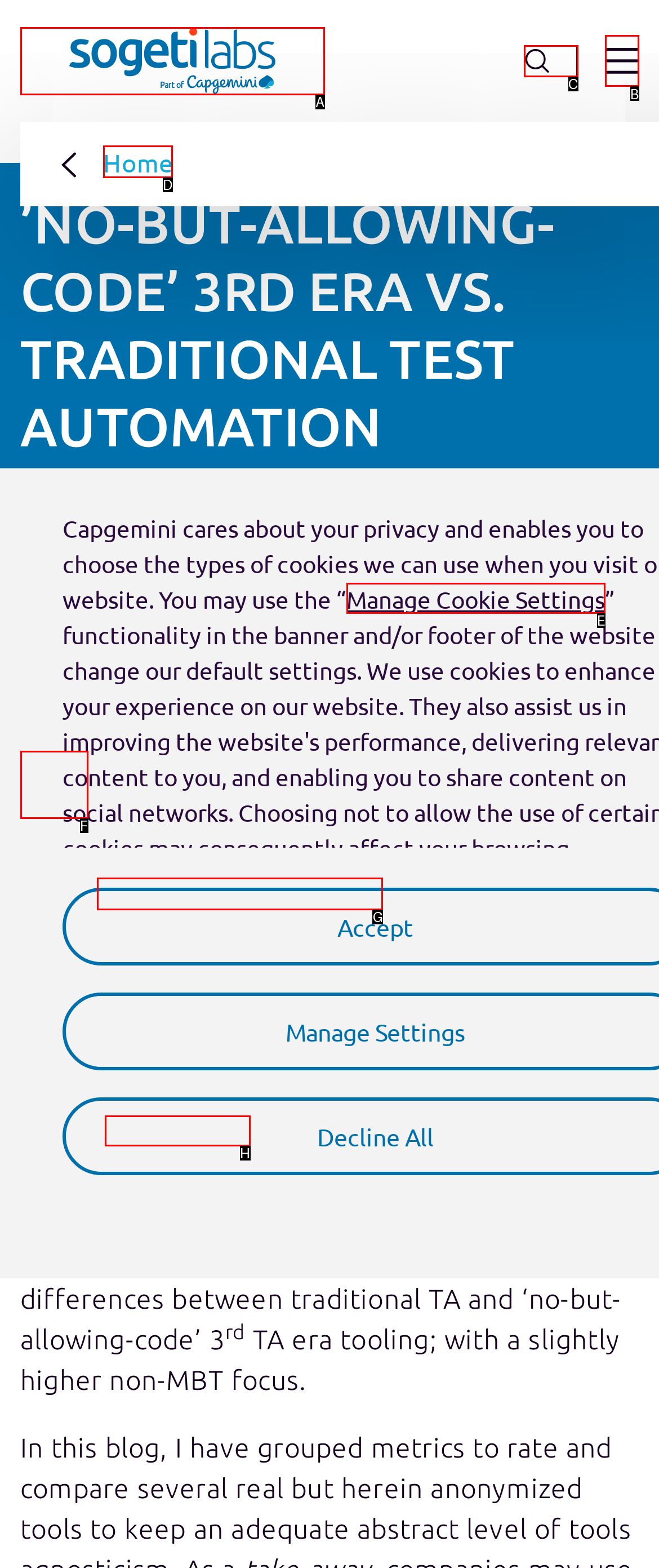Determine the letter of the UI element that will complete the task: search for something
Reply with the corresponding letter.

C